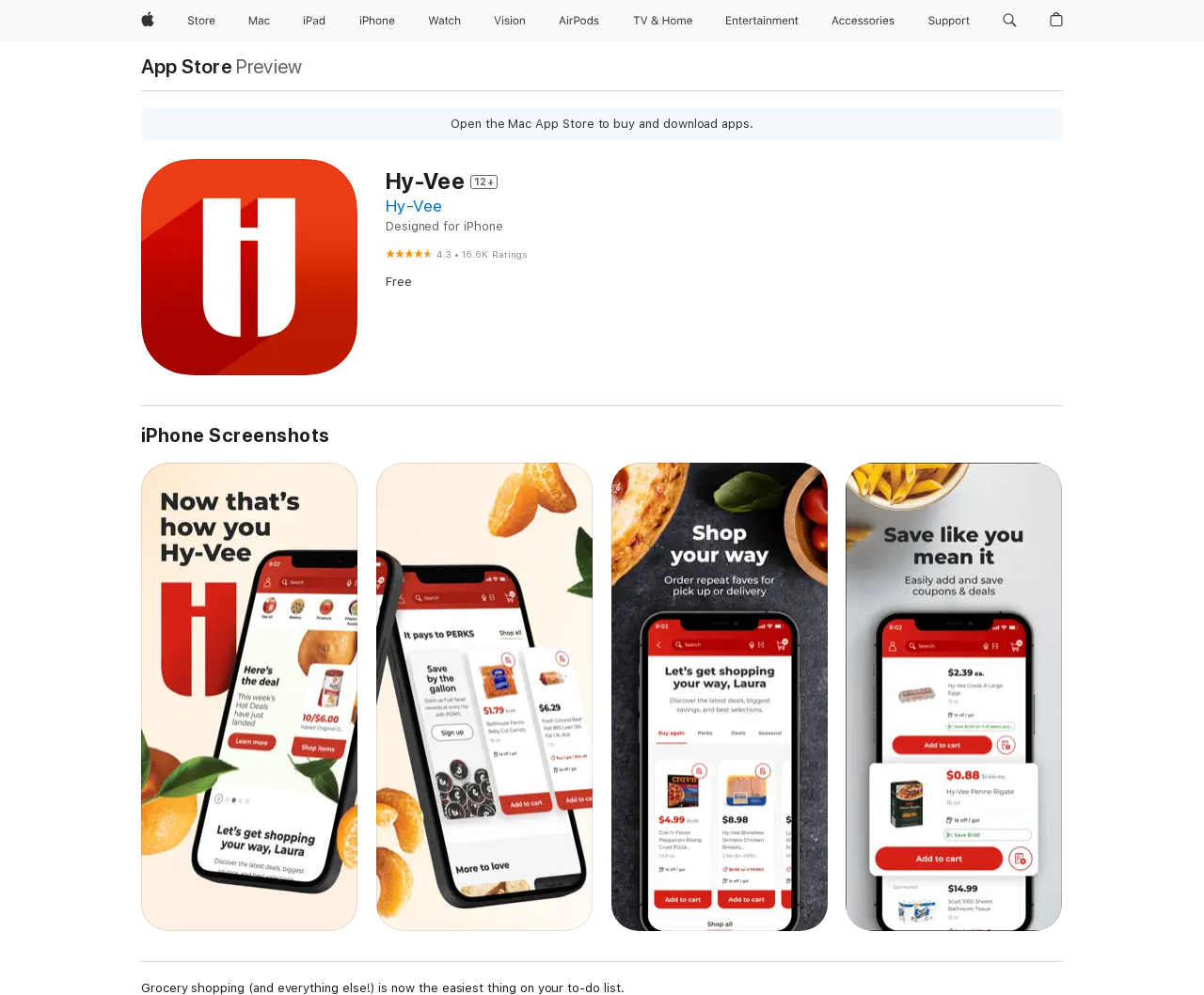Locate the bounding box coordinates of the area to click to fulfill this instruction: "Go to App Store". The bounding box should be presented as four float numbers between 0 and 1, in the order [left, top, right, bottom].

[0.117, 0.057, 0.193, 0.077]